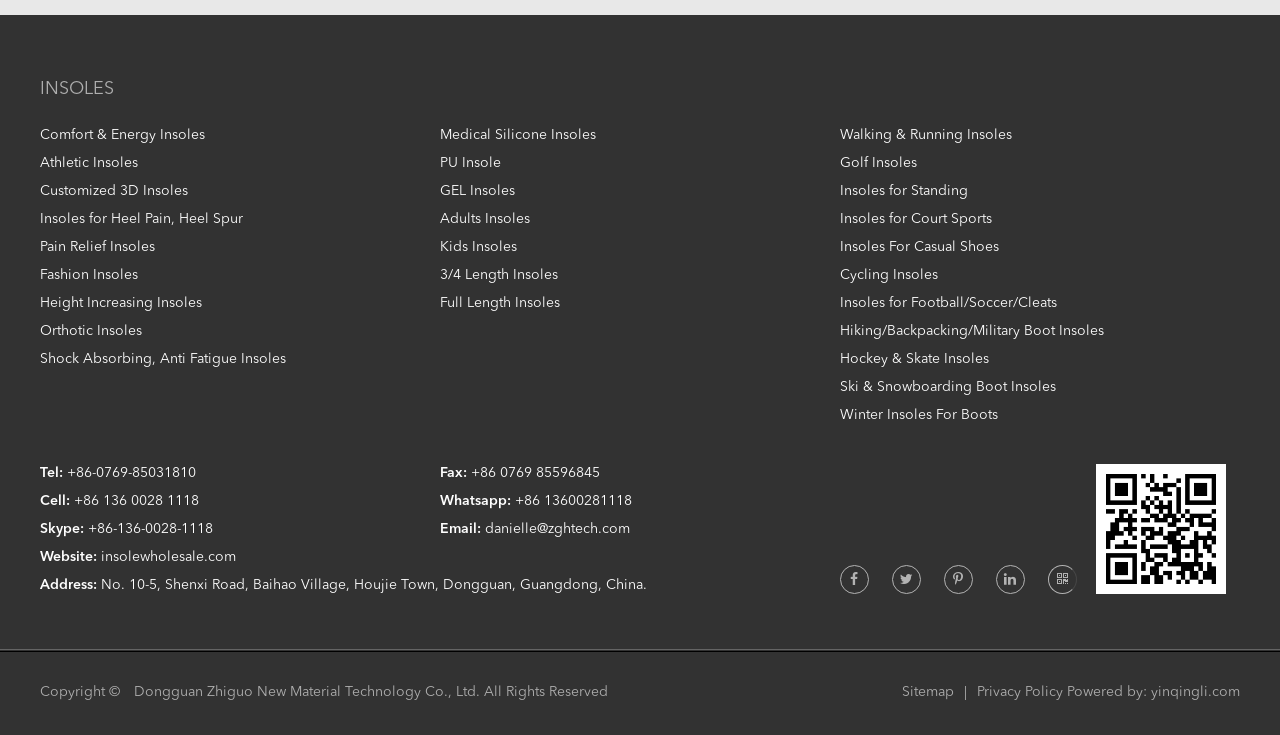Identify the bounding box coordinates for the element you need to click to achieve the following task: "Contact via phone". Provide the bounding box coordinates as four float numbers between 0 and 1, in the form [left, top, right, bottom].

[0.031, 0.635, 0.049, 0.654]